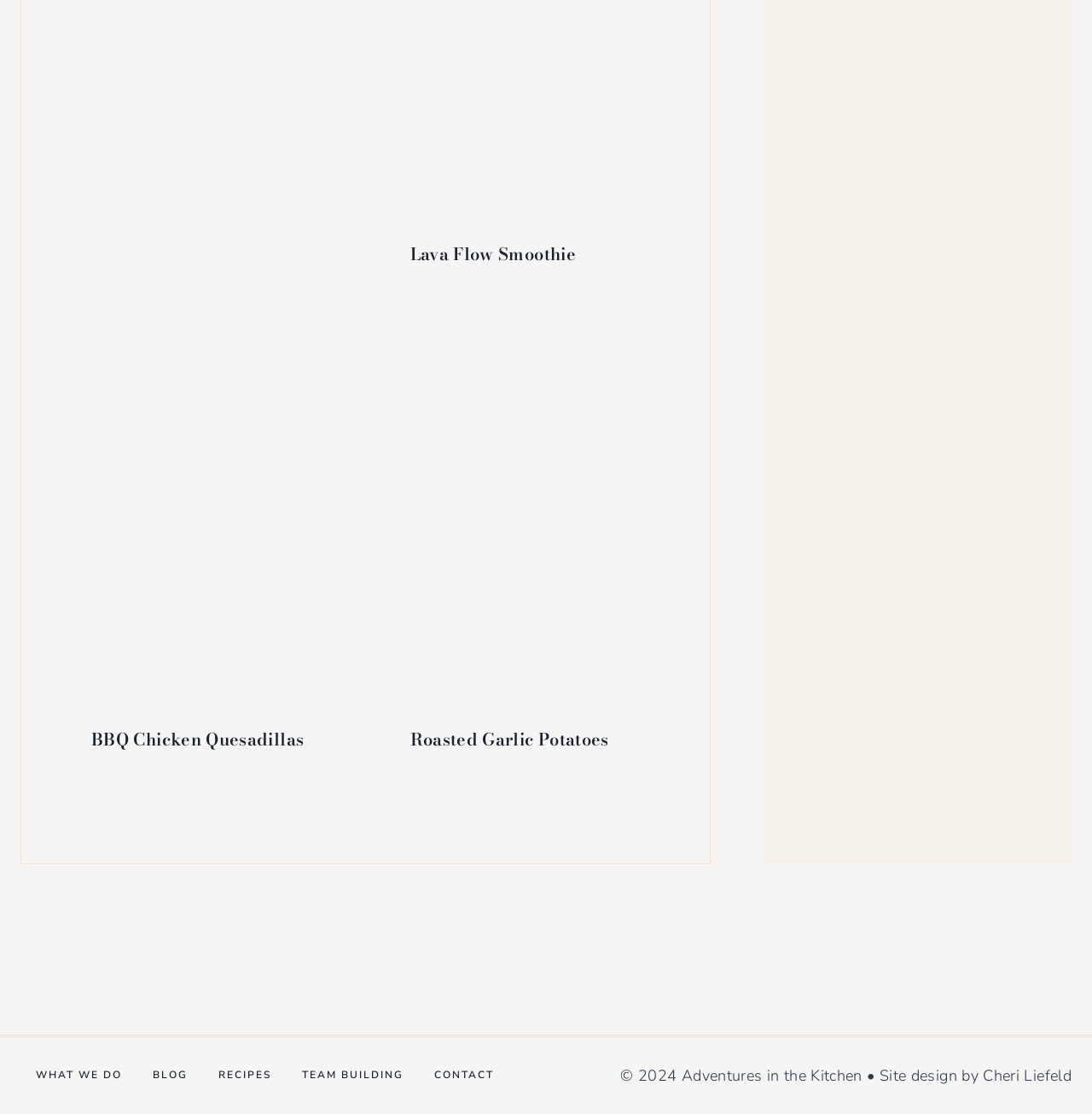Provide the bounding box coordinates of the UI element this sentence describes: "BBQ Chicken Quesadillas".

[0.084, 0.651, 0.278, 0.675]